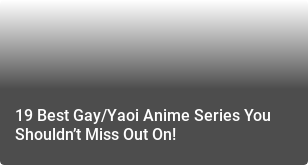Explain what is happening in the image with elaborate details.

This image features a bold and captivating title, "19 Best Gay/Yaoi Anime Series You Shouldn’t Miss Out On!" set against a gradient background that transitions from light to dark. This visually engaging design invites the viewer to explore a curated list of must-watch anime series that celebrate gay and Yaoi themes, promising a rich selection of narratives and characters significant to this genre. The title suggests an informative and enticing article aimed at anime enthusiasts looking to discover noteworthy series in the realm of LGBTQ+ representation.